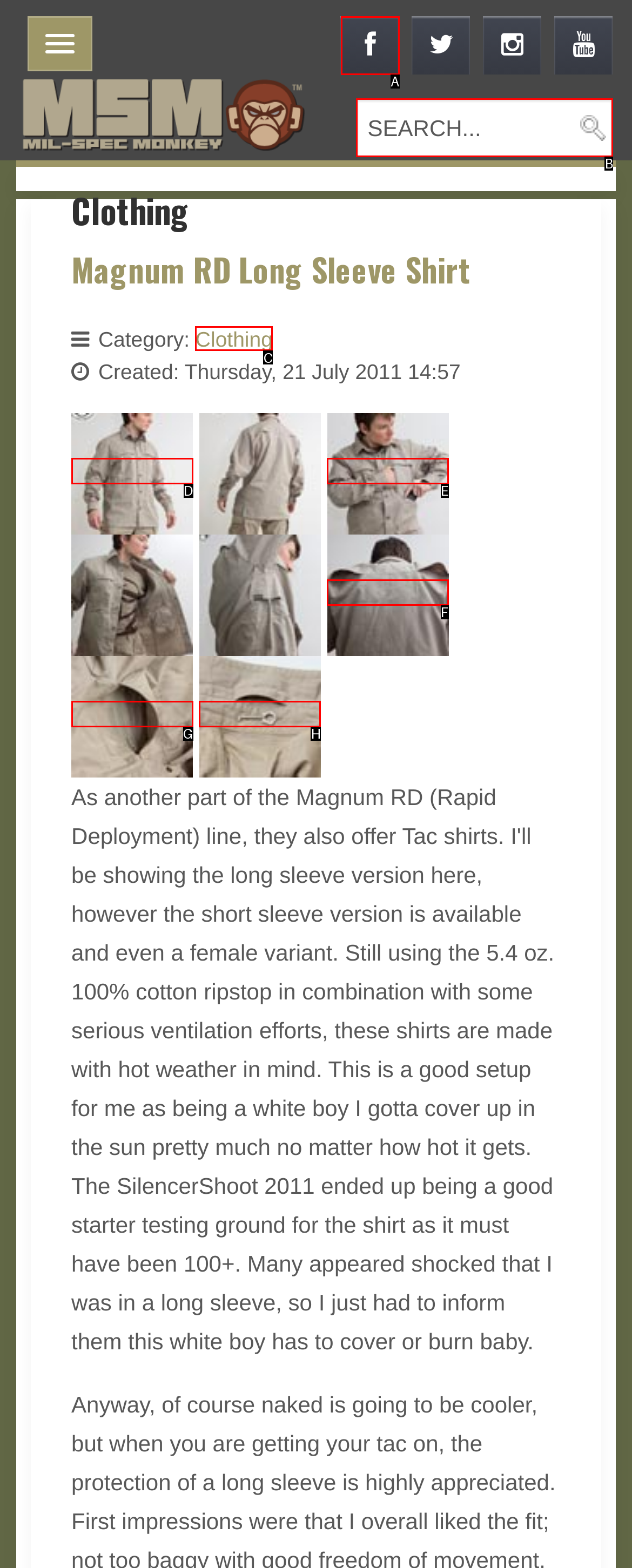Select the letter of the element you need to click to complete this task: search for products
Answer using the letter from the specified choices.

B